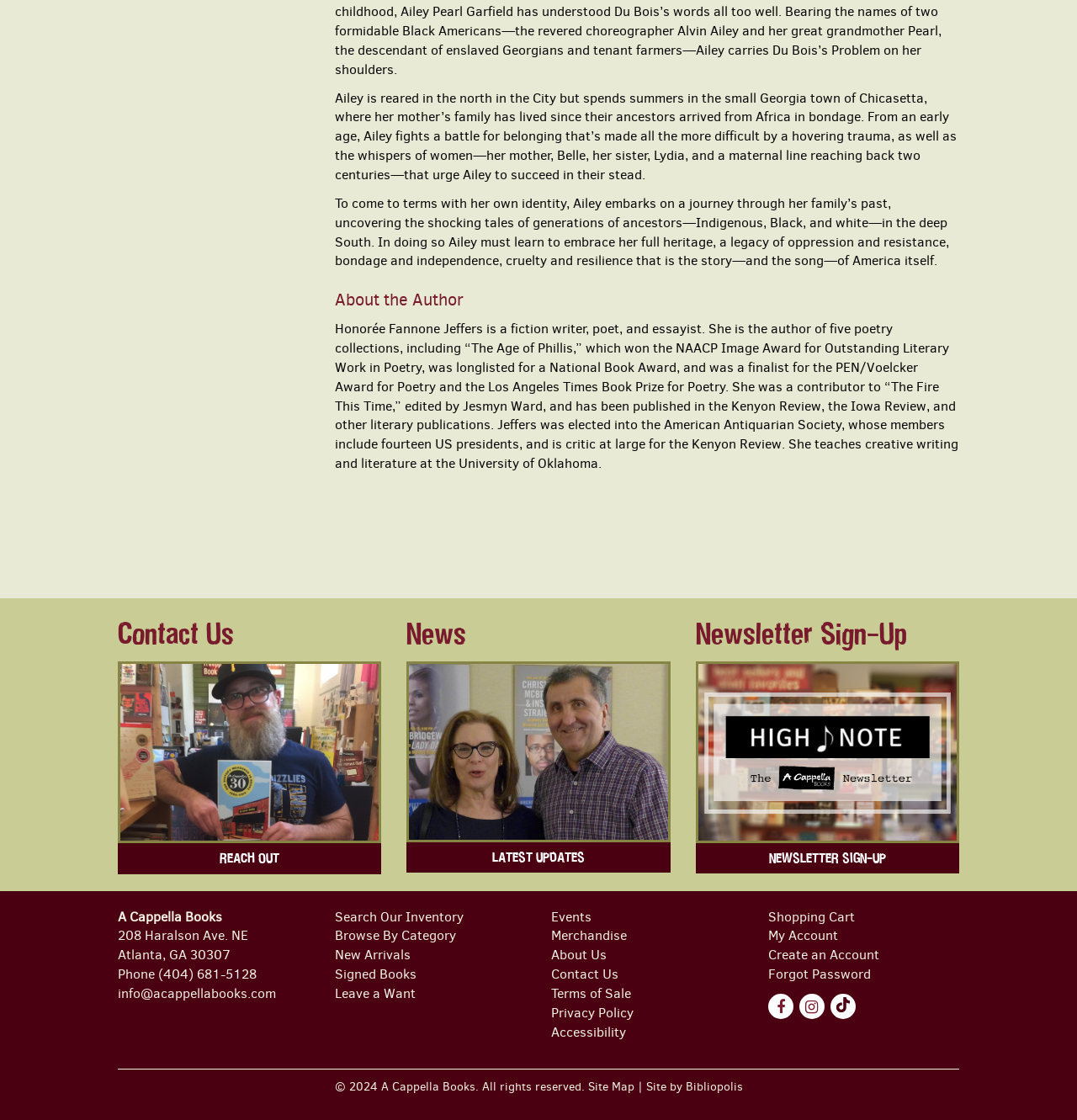Predict the bounding box of the UI element that fits this description: "Site by Bibliopolis".

[0.6, 0.962, 0.689, 0.977]